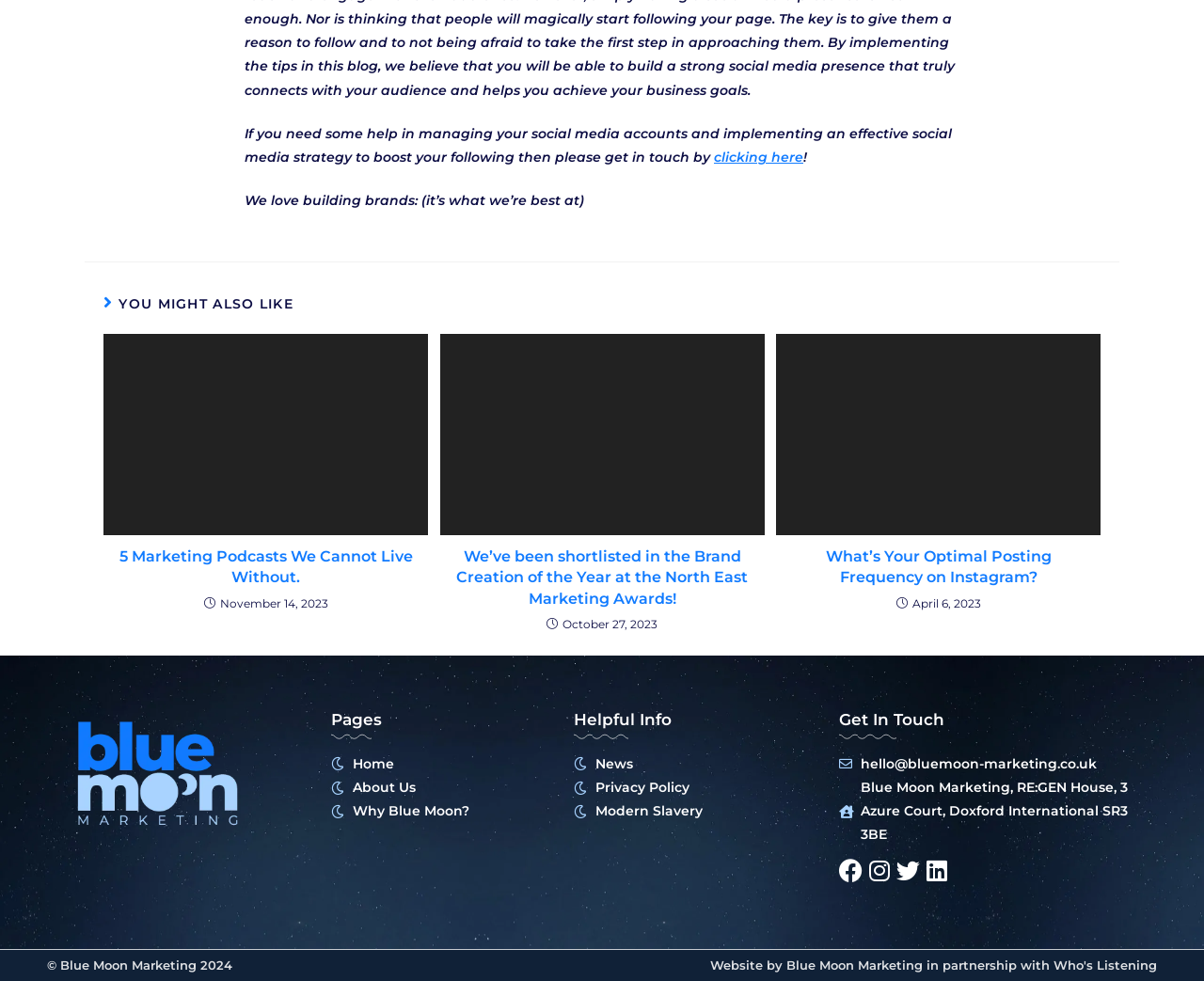Please answer the following question using a single word or phrase: 
How many articles are listed under 'YOU MIGHT ALSO LIKE'?

3